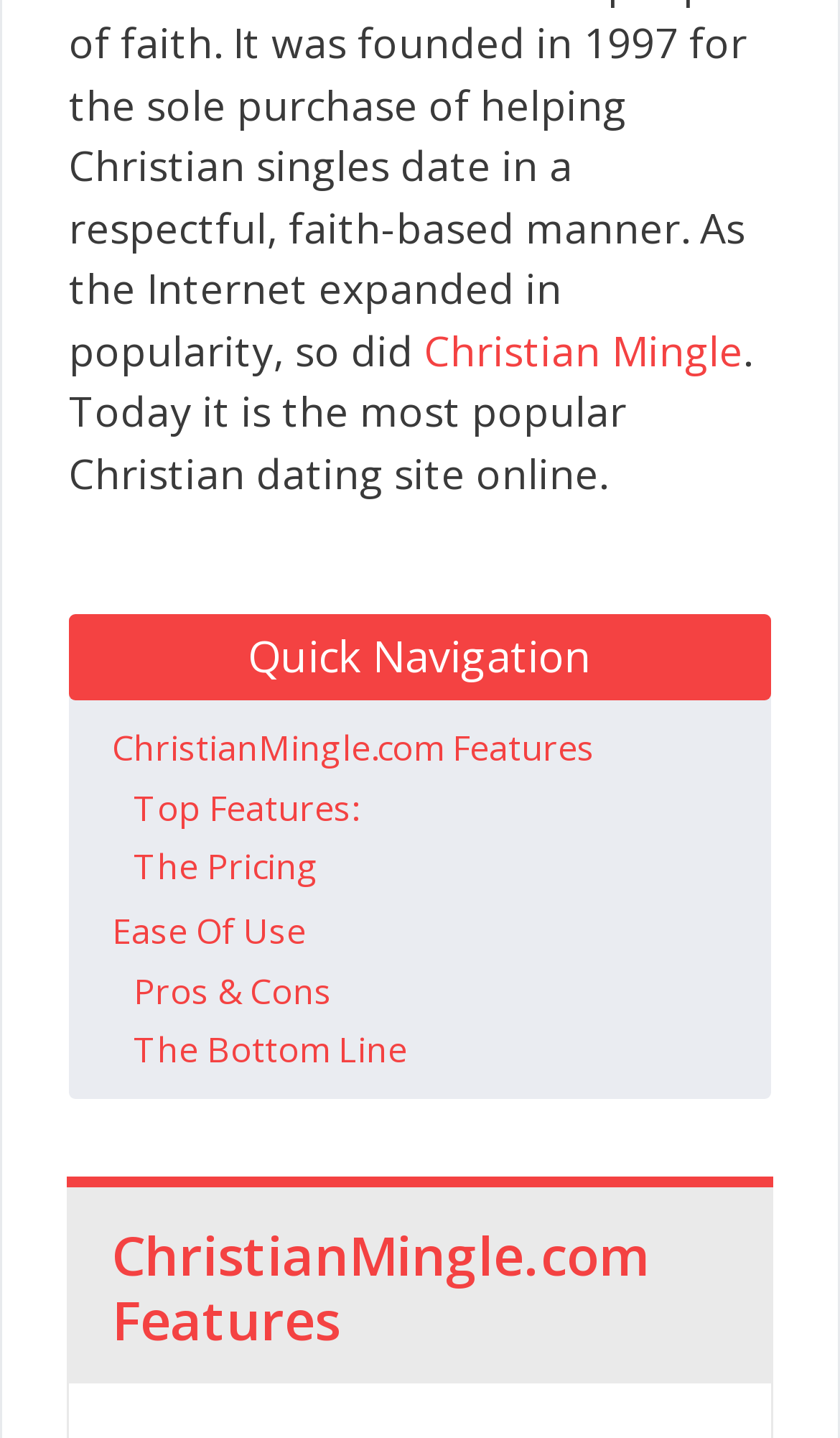What is the section below 'Quick Navigation' about?
Based on the image content, provide your answer in one word or a short phrase.

ChristianMingle.com features